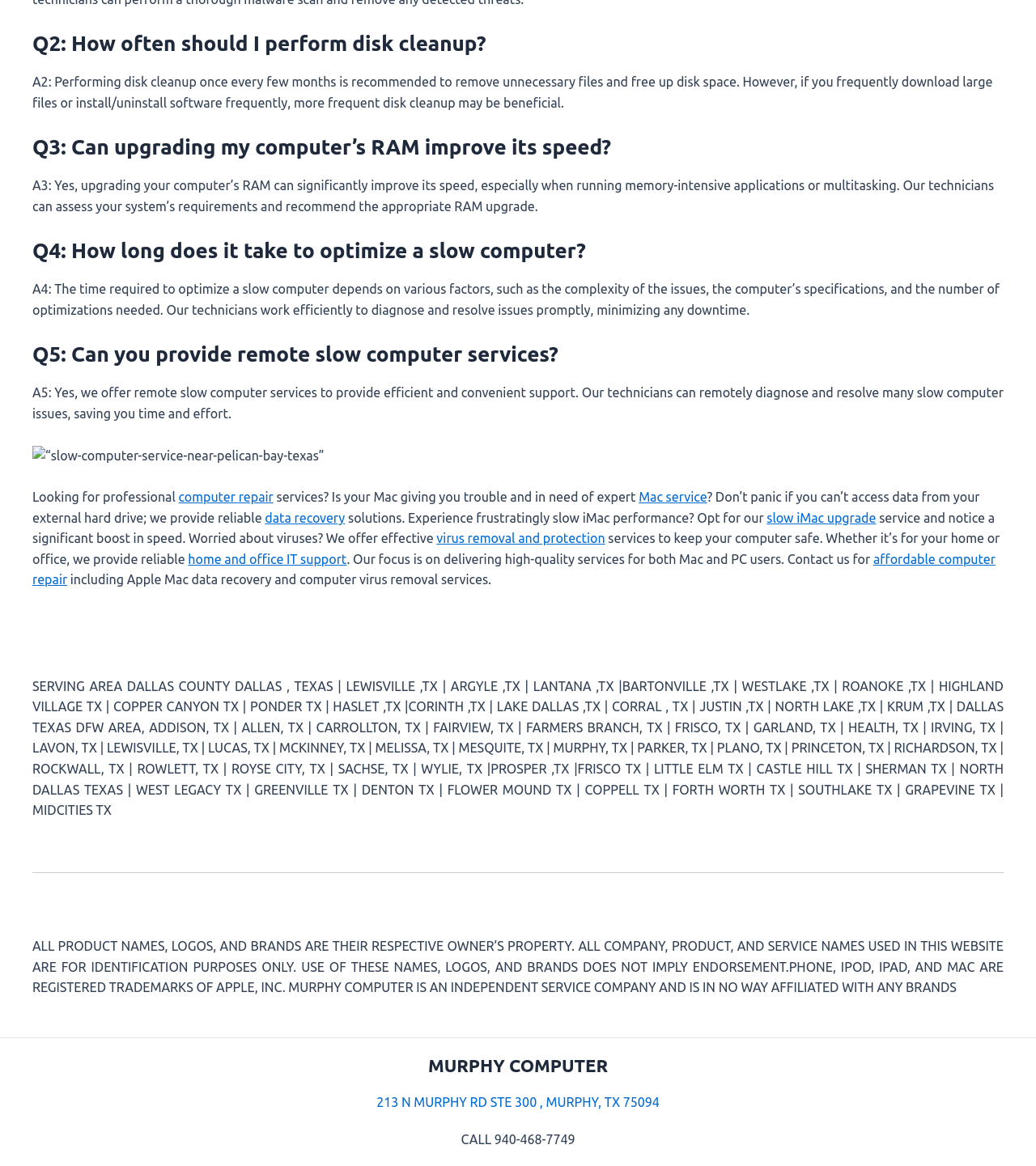Specify the bounding box coordinates of the area that needs to be clicked to achieve the following instruction: "Click the 'slow iMac upgrade' link".

[0.74, 0.438, 0.846, 0.45]